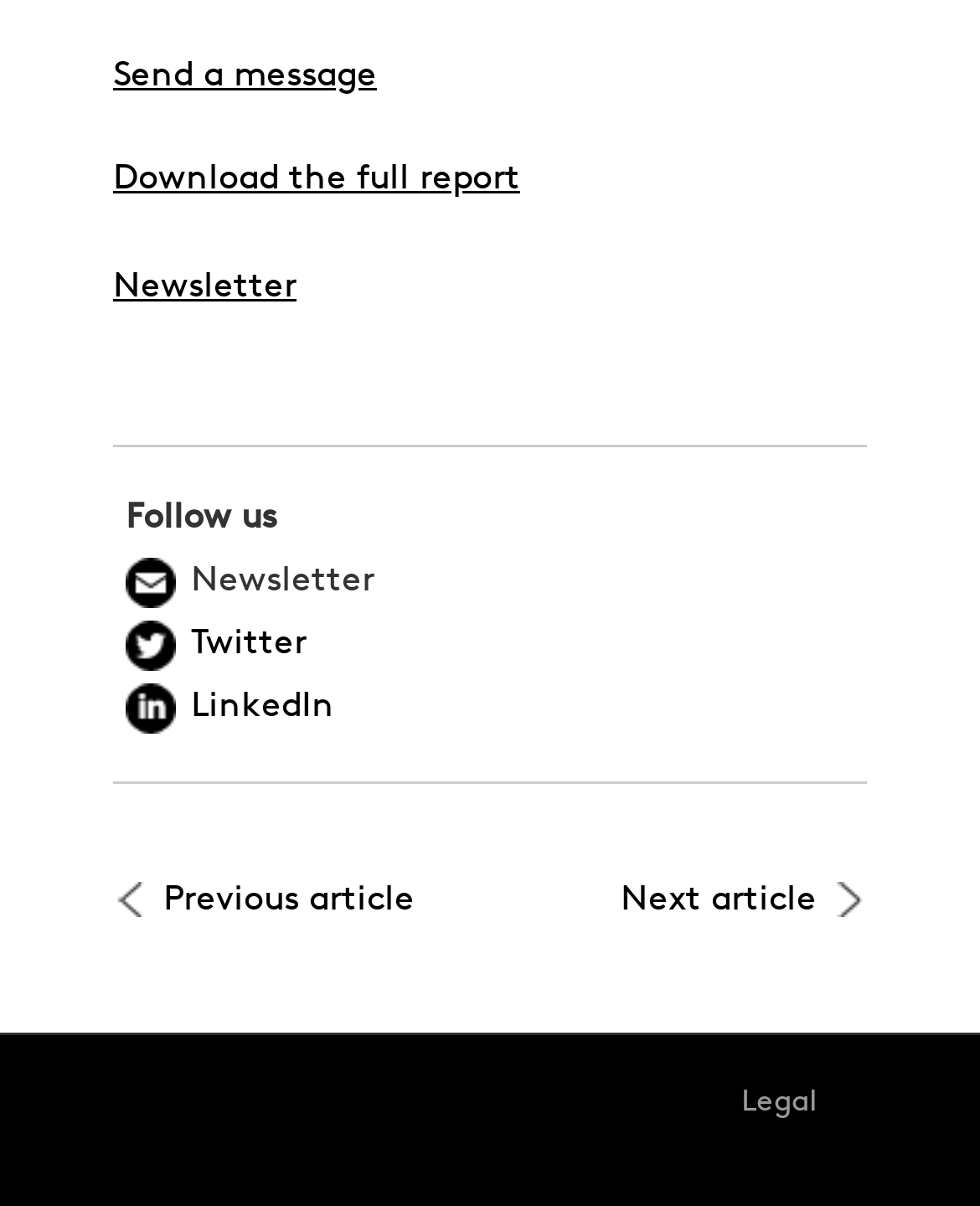Reply to the question below using a single word or brief phrase:
What is the text above the social media links?

Follow us